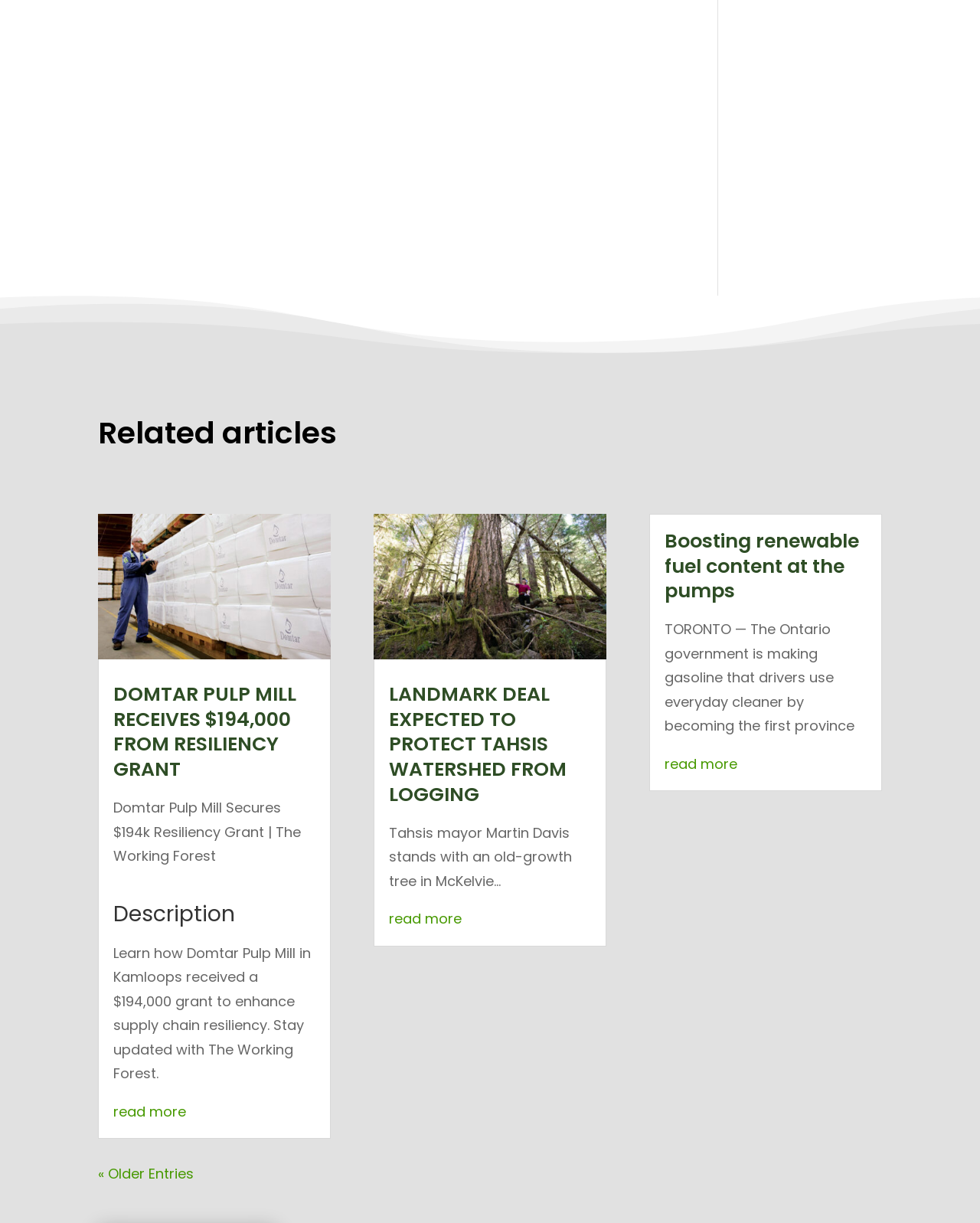Provide the bounding box coordinates of the HTML element this sentence describes: "read more". The bounding box coordinates consist of four float numbers between 0 and 1, i.e., [left, top, right, bottom].

[0.116, 0.901, 0.19, 0.917]